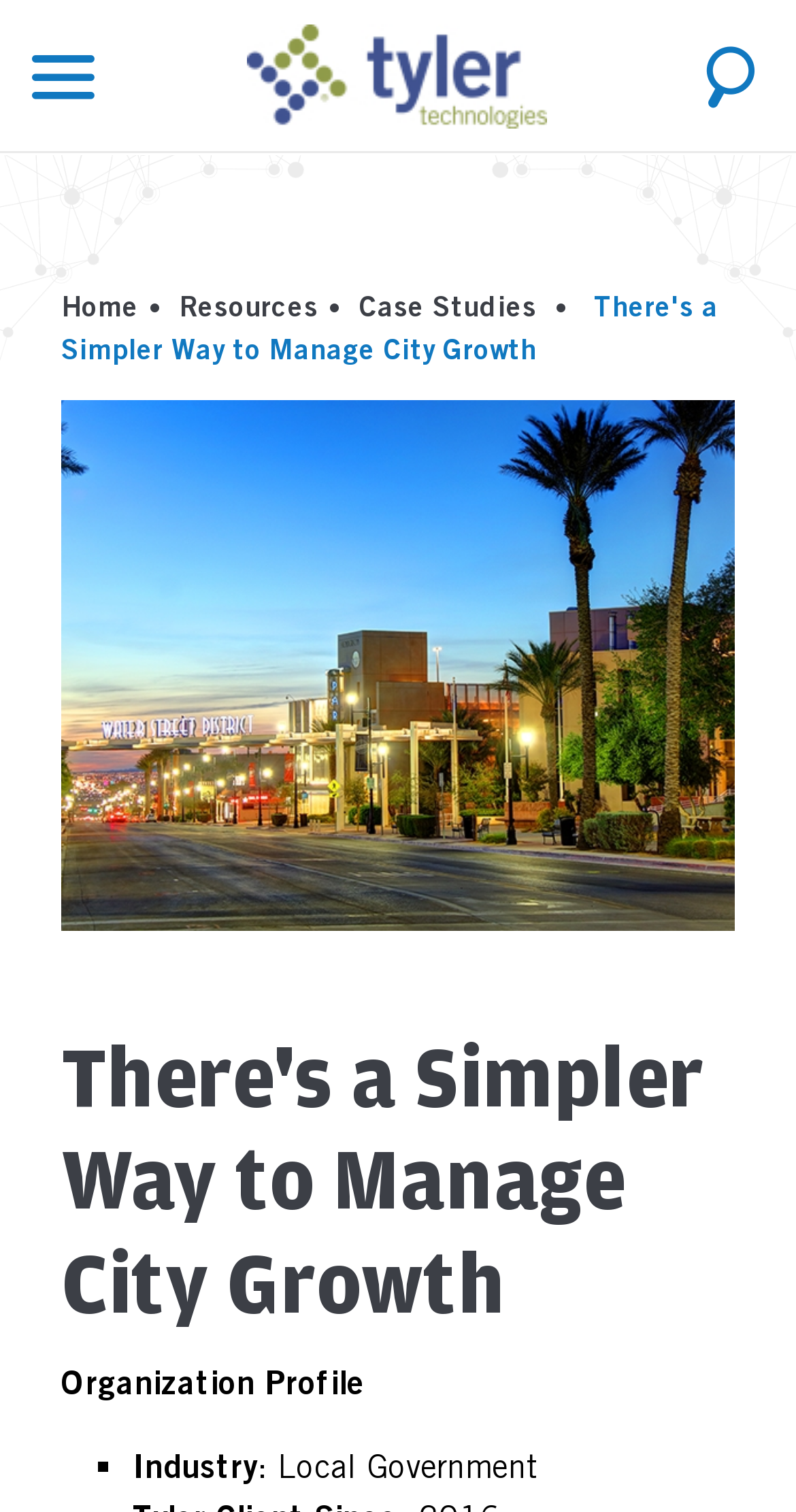Show the bounding box coordinates for the HTML element described as: "title="Clear search text"".

[0.866, 0.022, 0.974, 0.078]